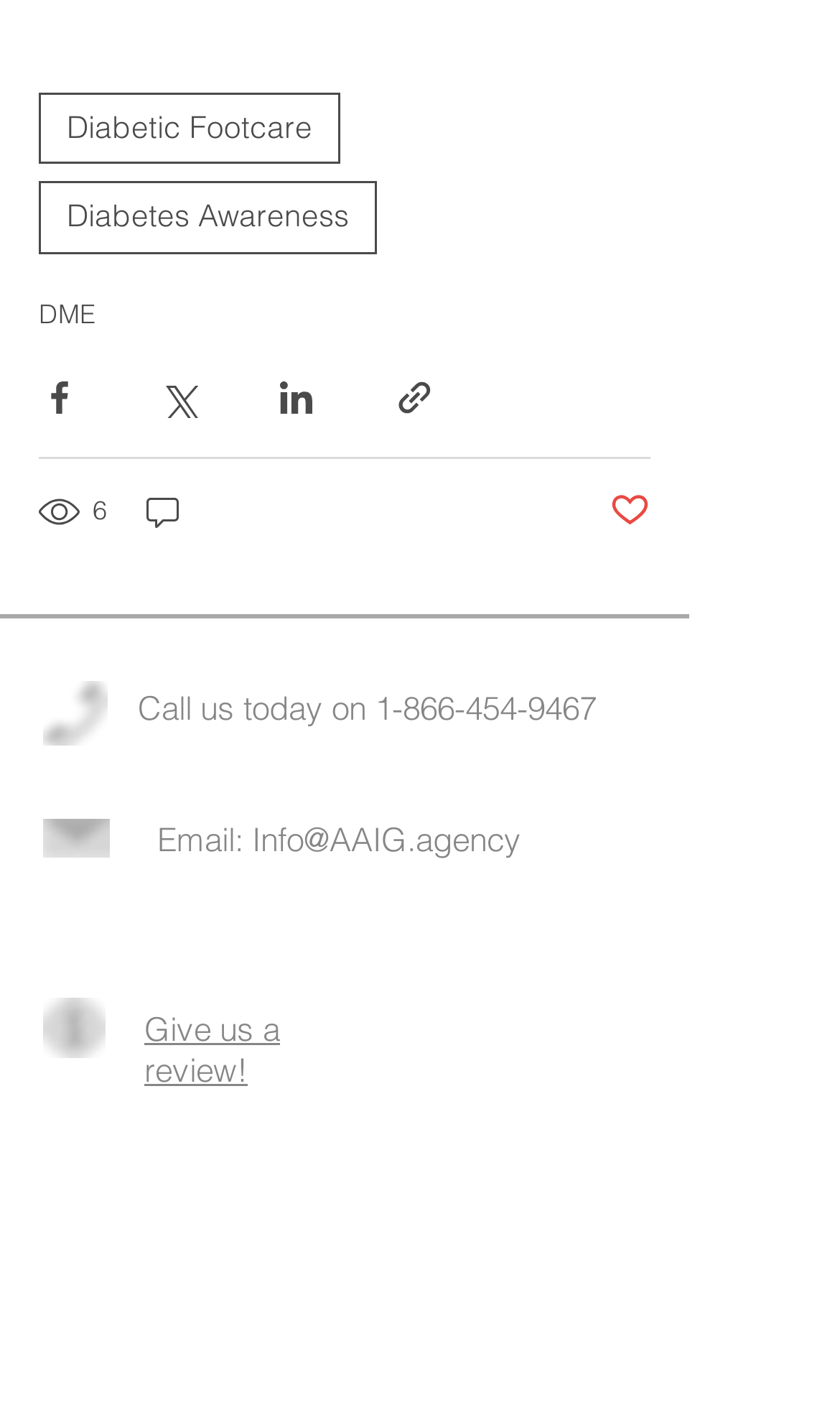Can you show the bounding box coordinates of the region to click on to complete the task described in the instruction: "Visit YouTube"?

[0.513, 0.75, 0.577, 0.788]